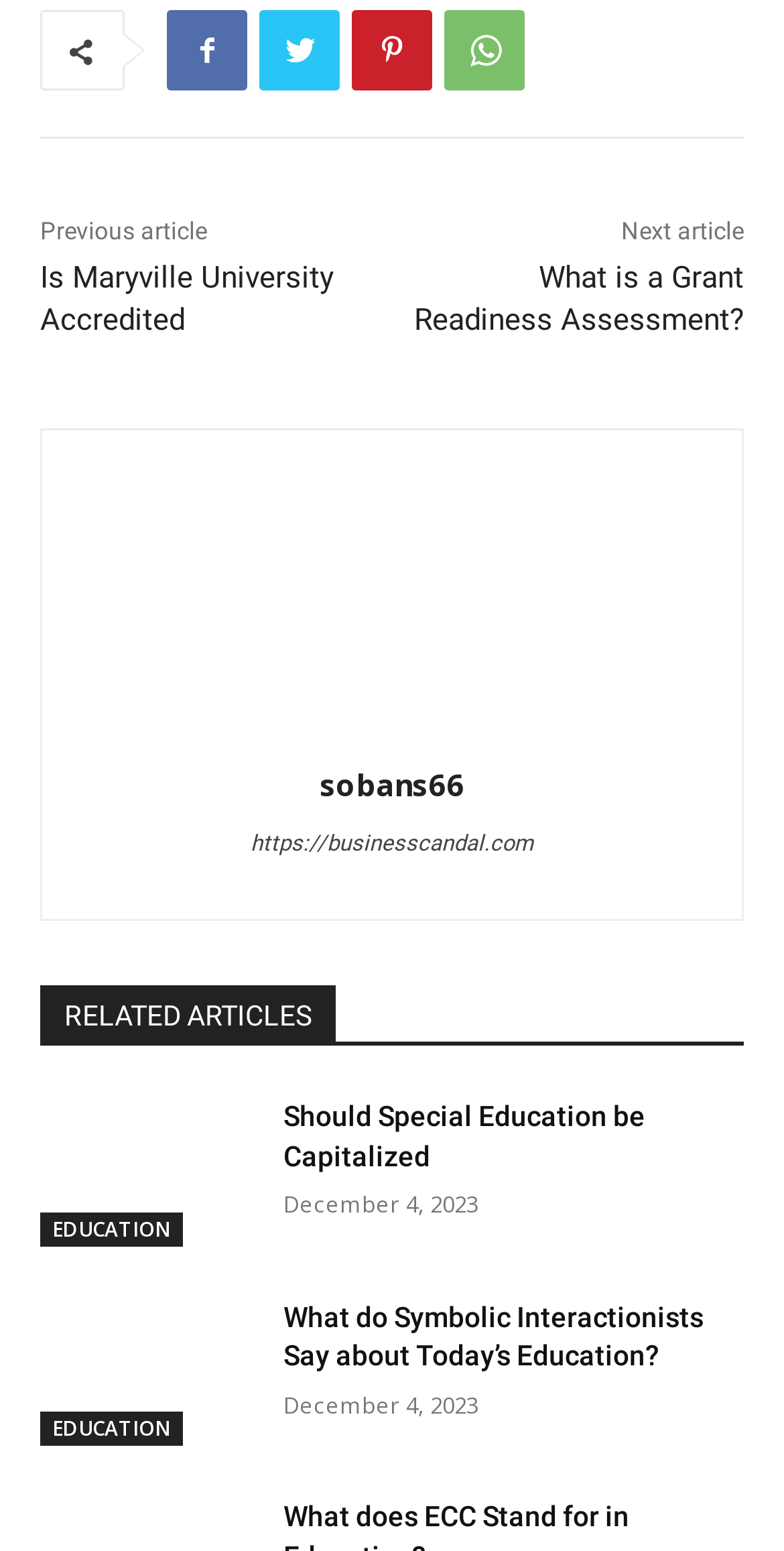Provide a brief response in the form of a single word or phrase:
How many related articles are shown on the webpage?

3